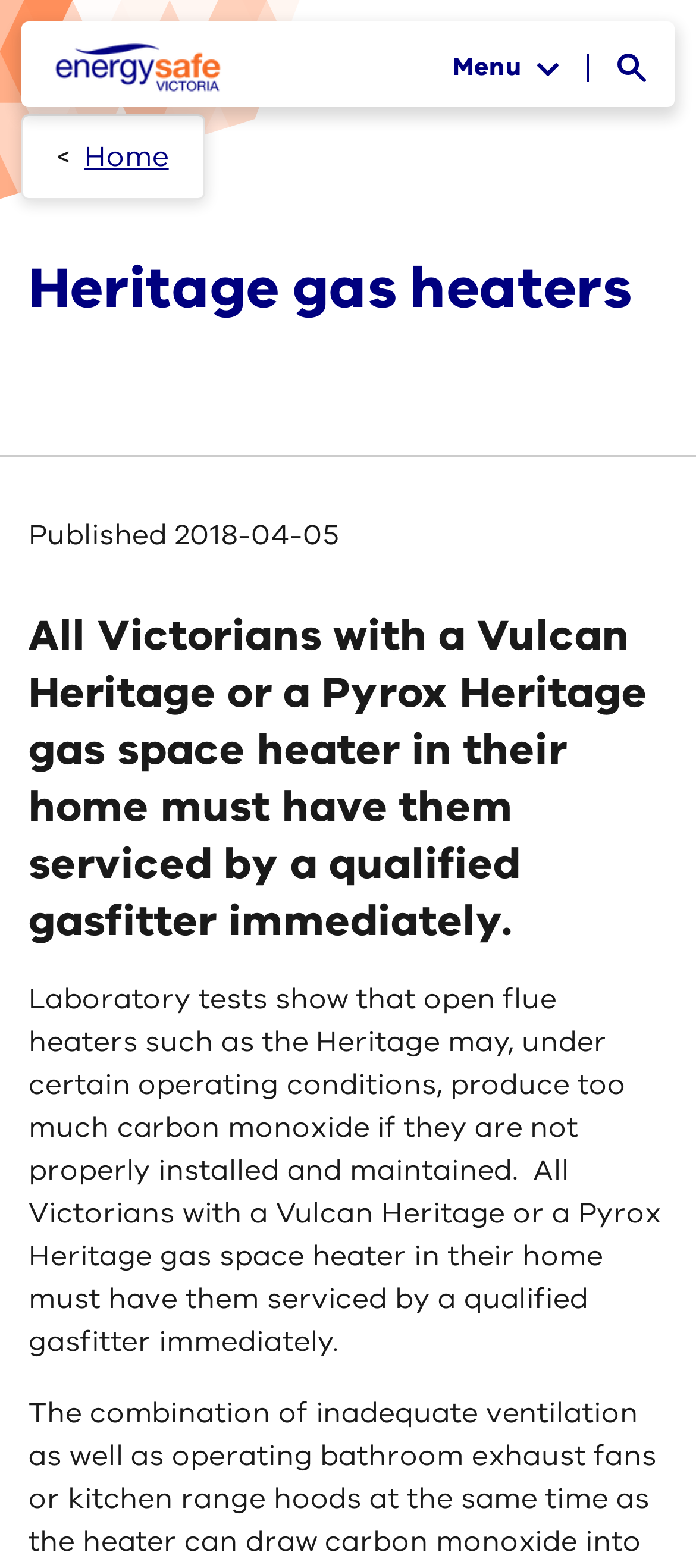Based on the element description Home, identify the bounding box coordinates for the UI element. The coordinates should be in the format (top-left x, top-left y, bottom-right x, bottom-right y) and within the 0 to 1 range.

[0.121, 0.088, 0.242, 0.113]